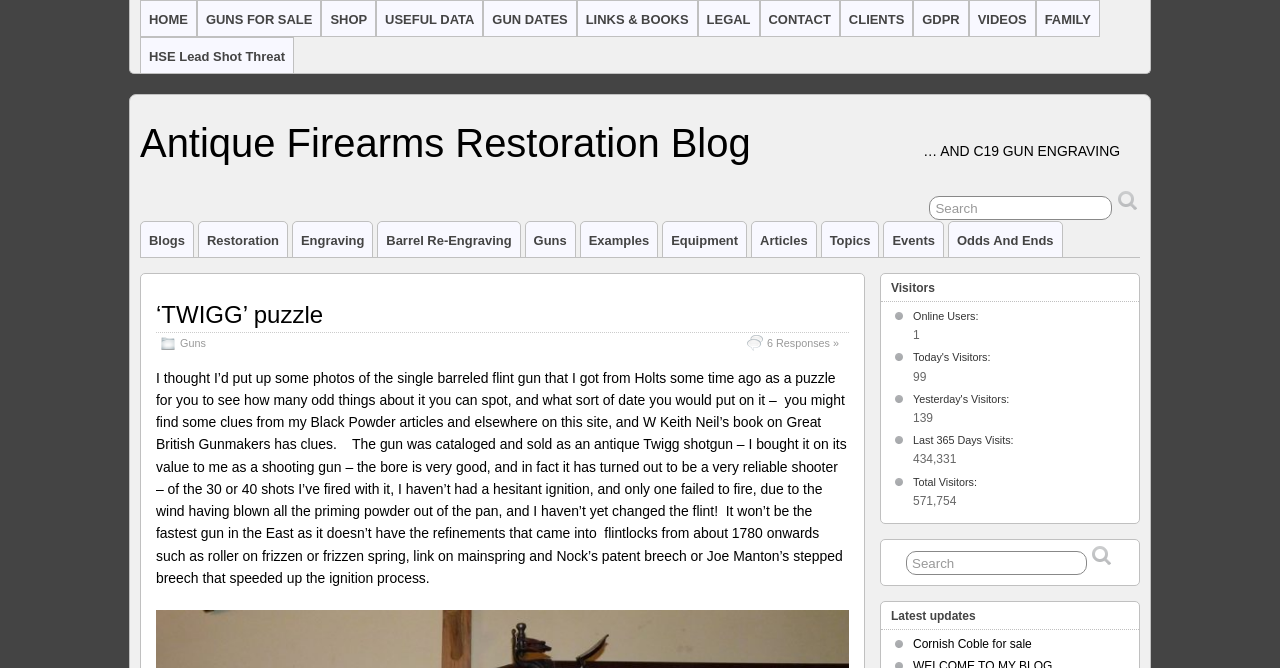Identify the bounding box coordinates of the section to be clicked to complete the task described by the following instruction: "Check online users". The coordinates should be four float numbers between 0 and 1, formatted as [left, top, right, bottom].

[0.713, 0.464, 0.767, 0.482]